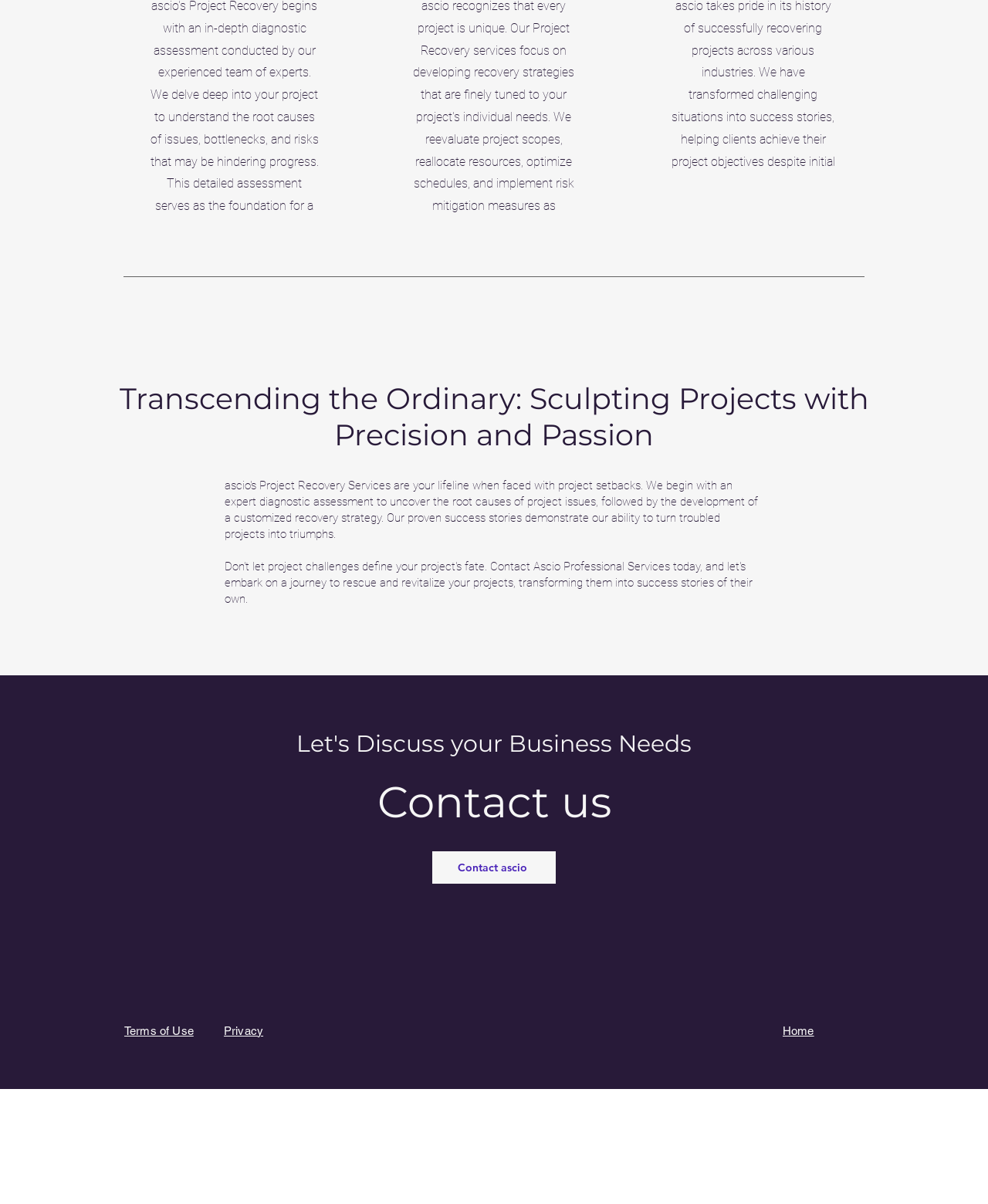Respond with a single word or phrase to the following question: How many 'Privacy' headings are present on the webpage?

4